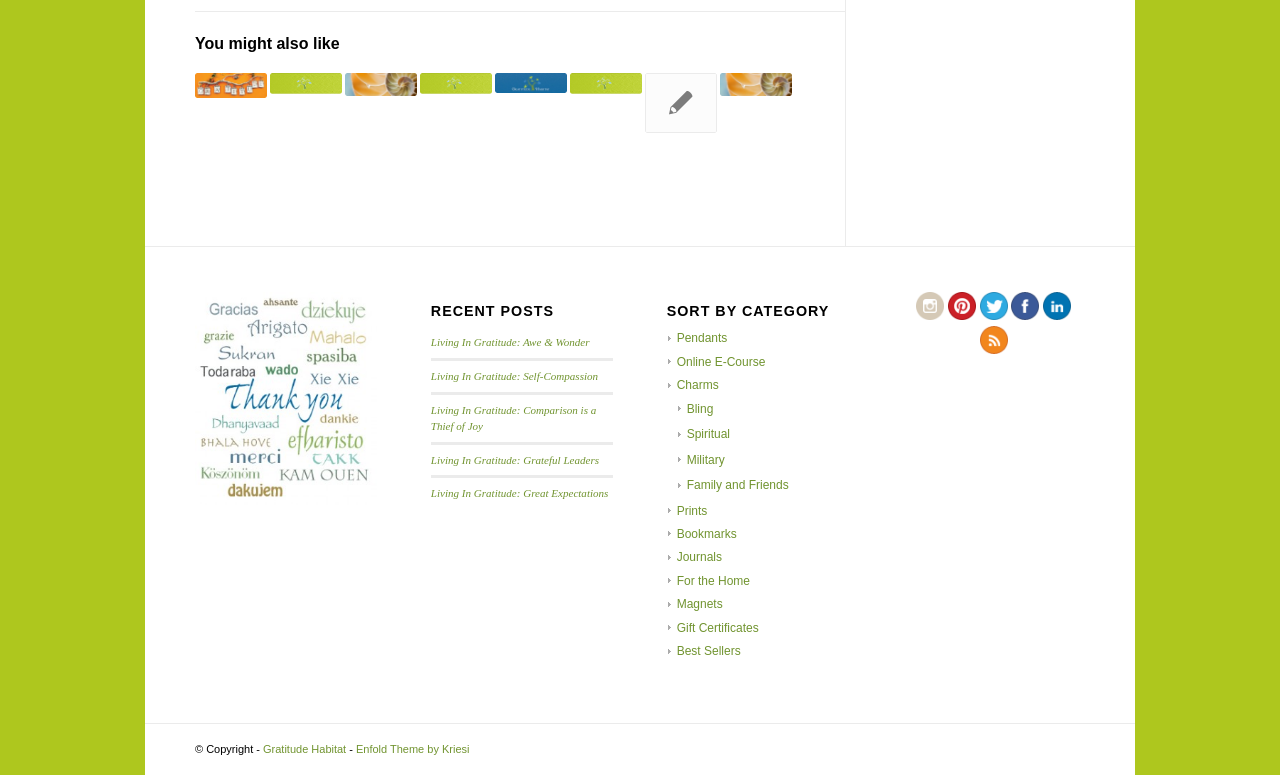What is the title of the section above the links?
Using the image, answer in one word or phrase.

You might also like